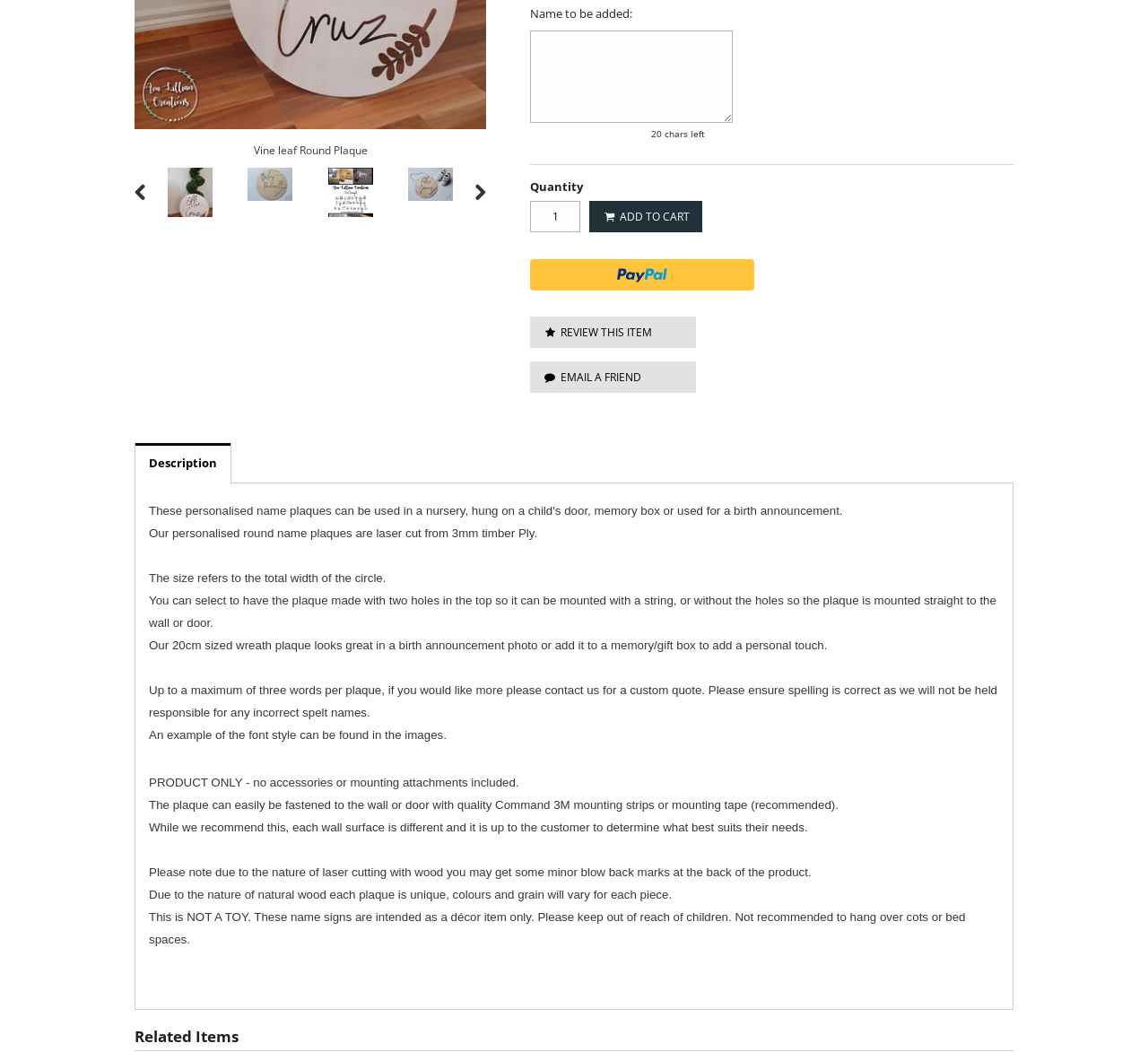Given the element description, predict the bounding box coordinates in the format (top-left x, top-left y, bottom-right x, bottom-right y), using floating point numbers between 0 and 1: name="pimage4"

[0.342, 0.159, 0.408, 0.196]